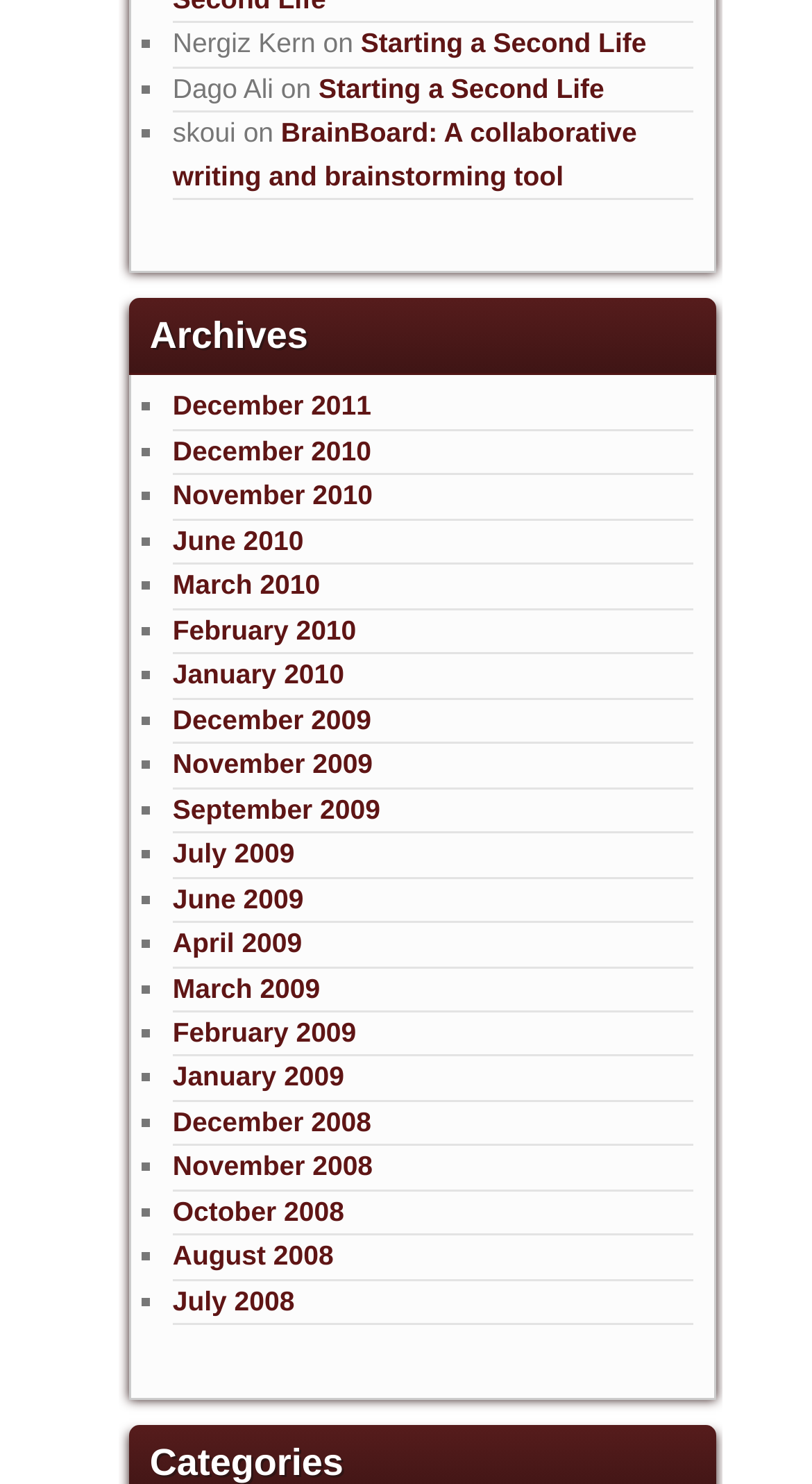Can you give a detailed response to the following question using the information from the image? How many authors are listed on this webpage?

I counted the number of unique author names listed on the webpage, which are Nergiz Kern, Dago Ali, and skoui.